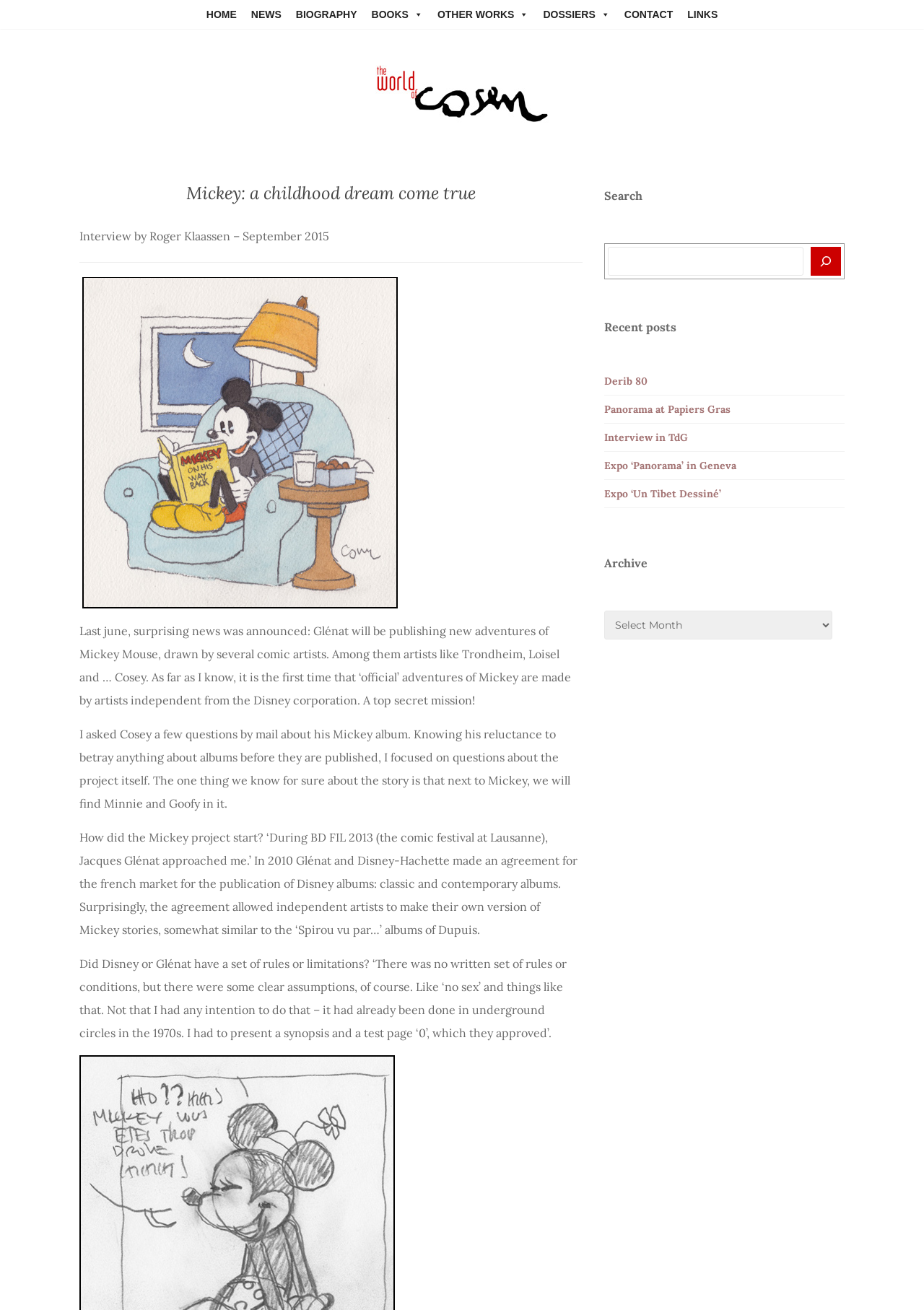Locate the bounding box coordinates of the clickable element to fulfill the following instruction: "Search for something". Provide the coordinates as four float numbers between 0 and 1 in the format [left, top, right, bottom].

[0.658, 0.188, 0.87, 0.21]